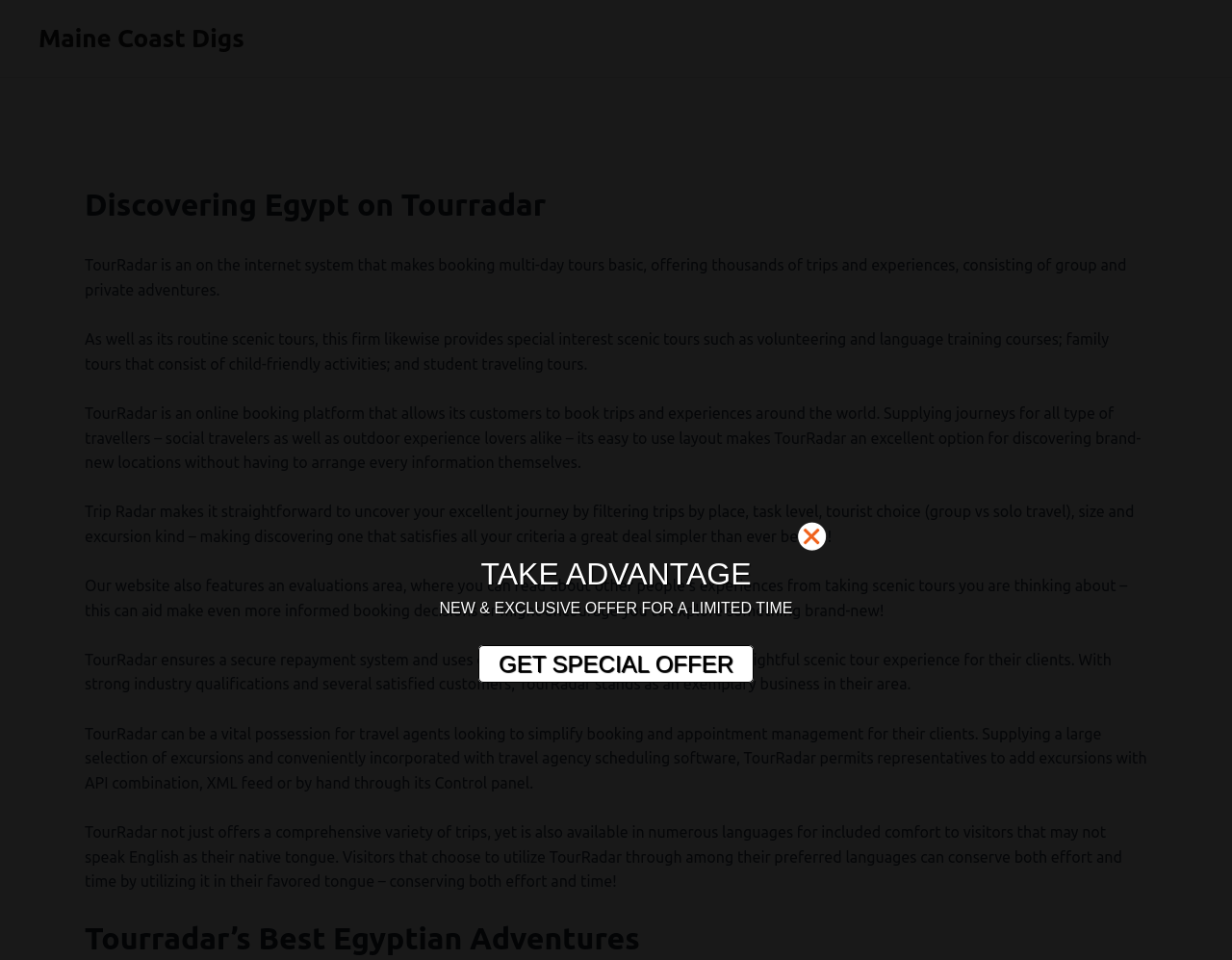What is the limited-time offer on the webpage?
Answer the question with a thorough and detailed explanation.

The webpage features a limited-time offer, which is a special offer that users can take advantage of by clicking on the 'GET SPECIAL OFFER' link, but the exact details of the offer are not specified.